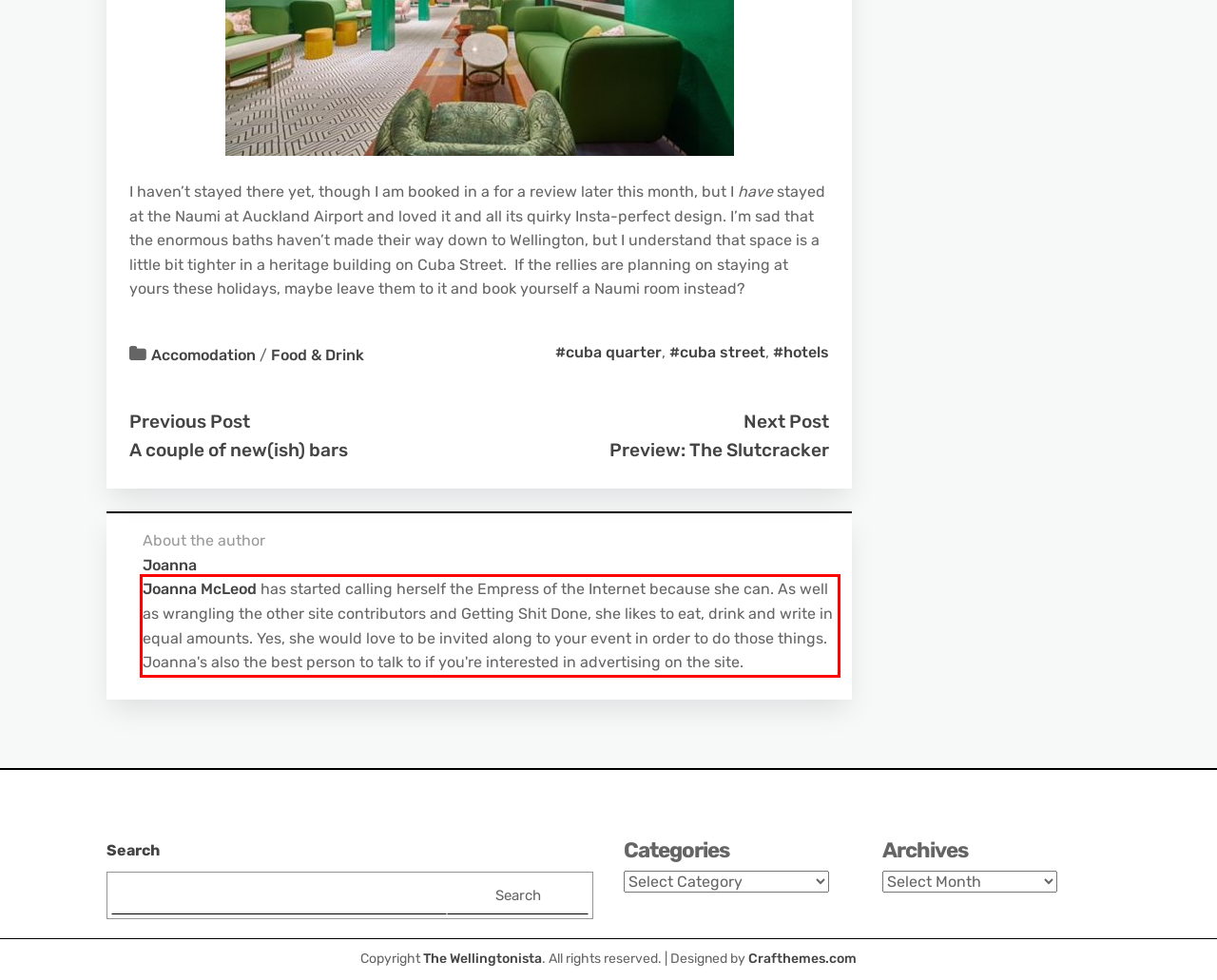Please examine the screenshot of the webpage and read the text present within the red rectangle bounding box.

Joanna McLeod has started calling herself the Empress of the Internet because she can. As well as wrangling the other site contributors and Getting Shit Done, she likes to eat, drink and write in equal amounts. Yes, she would love to be invited along to your event in order to do those things. Joanna's also the best person to talk to if you're interested in advertising on the site.